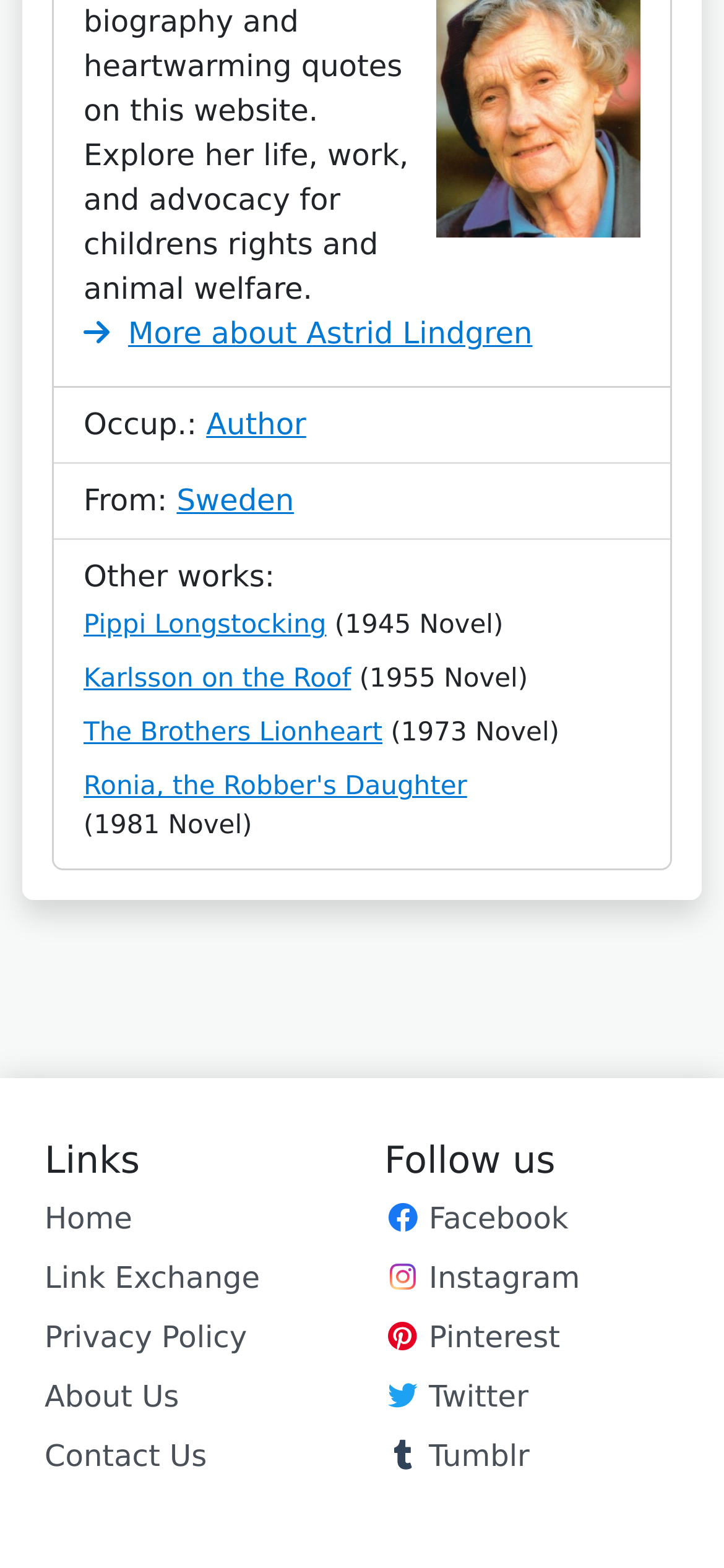Determine the coordinates of the bounding box for the clickable area needed to execute this instruction: "Learn more about Astrid Lindgren".

[0.115, 0.202, 0.735, 0.224]